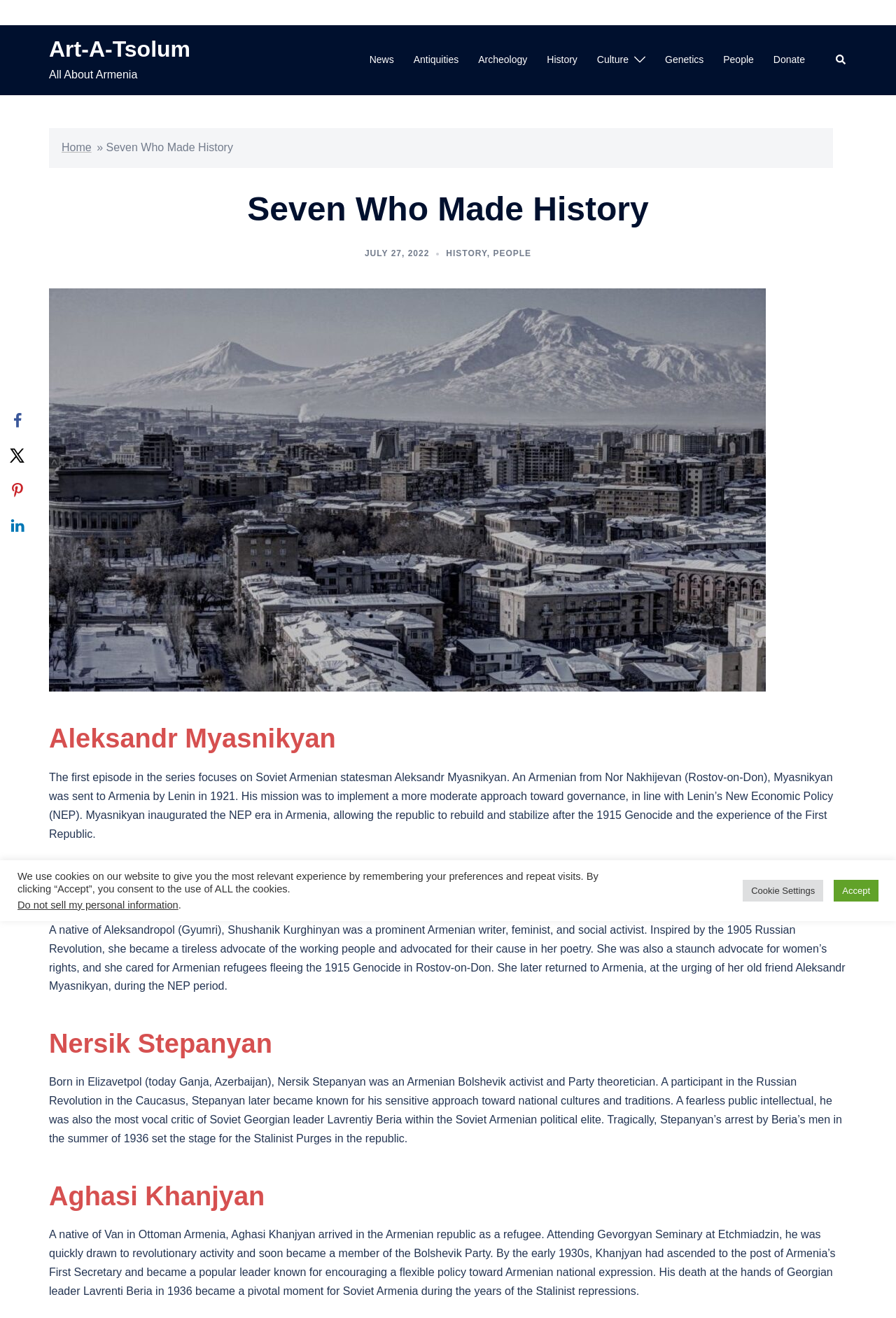Determine the bounding box coordinates of the clickable element necessary to fulfill the instruction: "Click on the 'Aleksandr Myasnikyan' link". Provide the coordinates as four float numbers within the 0 to 1 range, i.e., [left, top, right, bottom].

[0.055, 0.53, 0.375, 0.553]